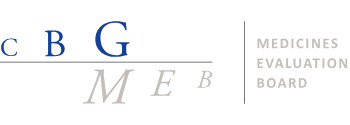By analyzing the image, answer the following question with a detailed response: What is the color of 'MEB' in the logo?

The logo is designed with a clean and modern aesthetic, and 'MEB' is presented in a lighter gray font, which provides a subtle contrast to the blue 'CBG' and the muted gray font used for 'MEDICINES EVALUATION BOARD'.